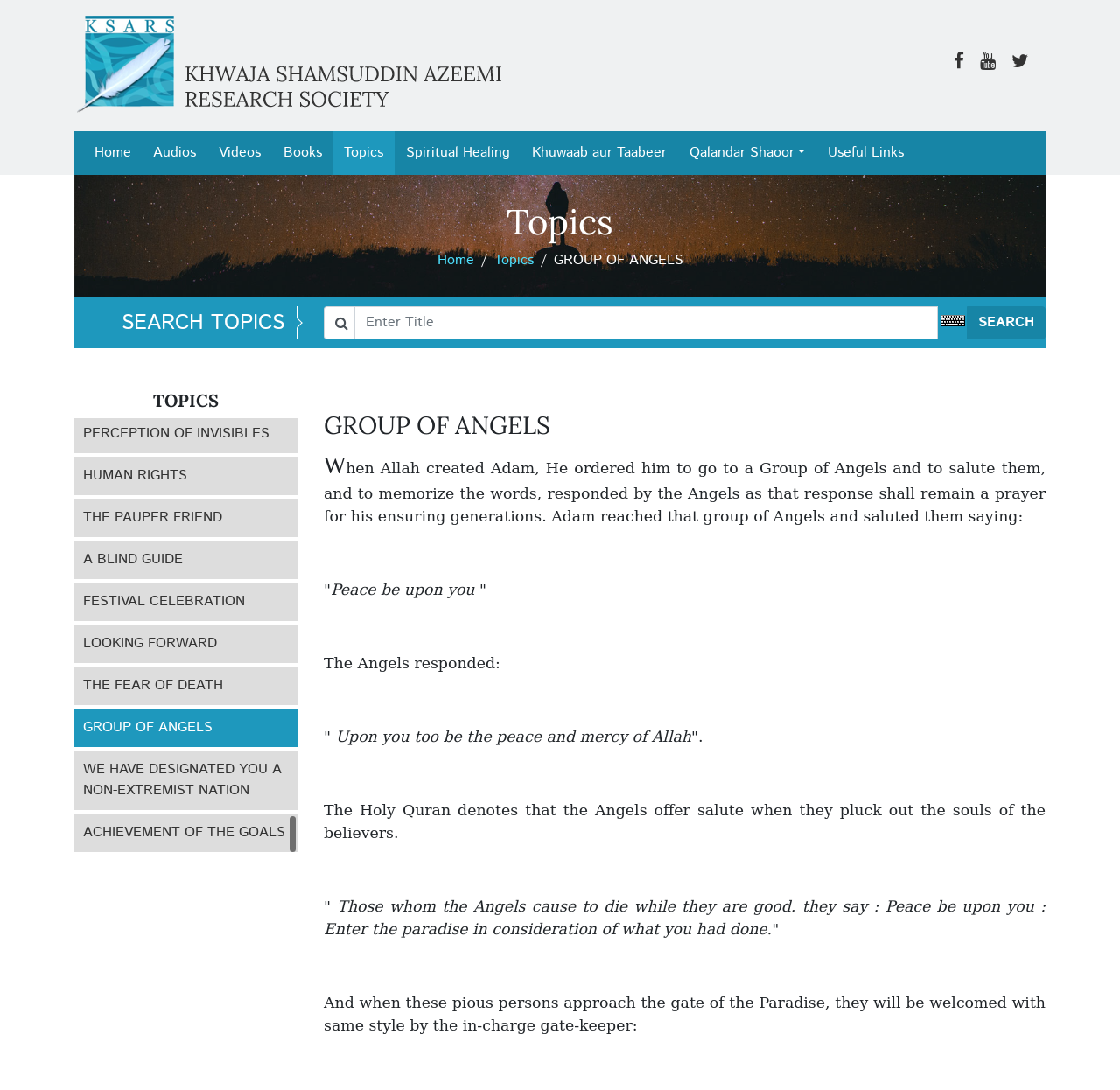How many links are there in the top navigation menu?
Provide a detailed and extensive answer to the question.

The top navigation menu has links to 'Home', 'Audios', 'Videos', 'Books', 'Topics', 'Spiritual Healing', 'Khuwaab aur Taabeer', 'Qalandar Shaoor', and 'Useful Links', which makes a total of 9 links.